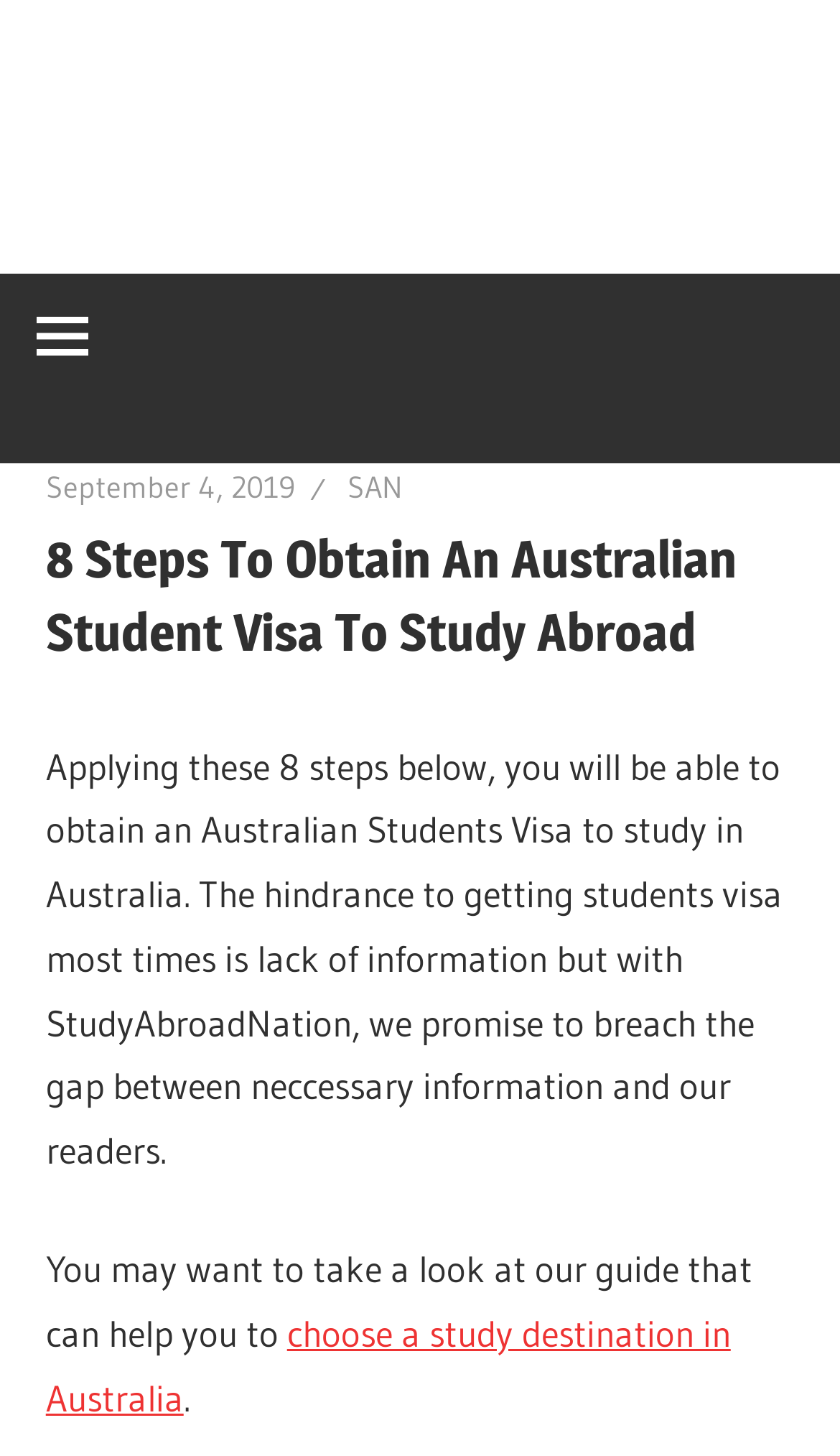Identify the bounding box for the element characterized by the following description: "Navigation".

[0.0, 0.188, 0.149, 0.273]